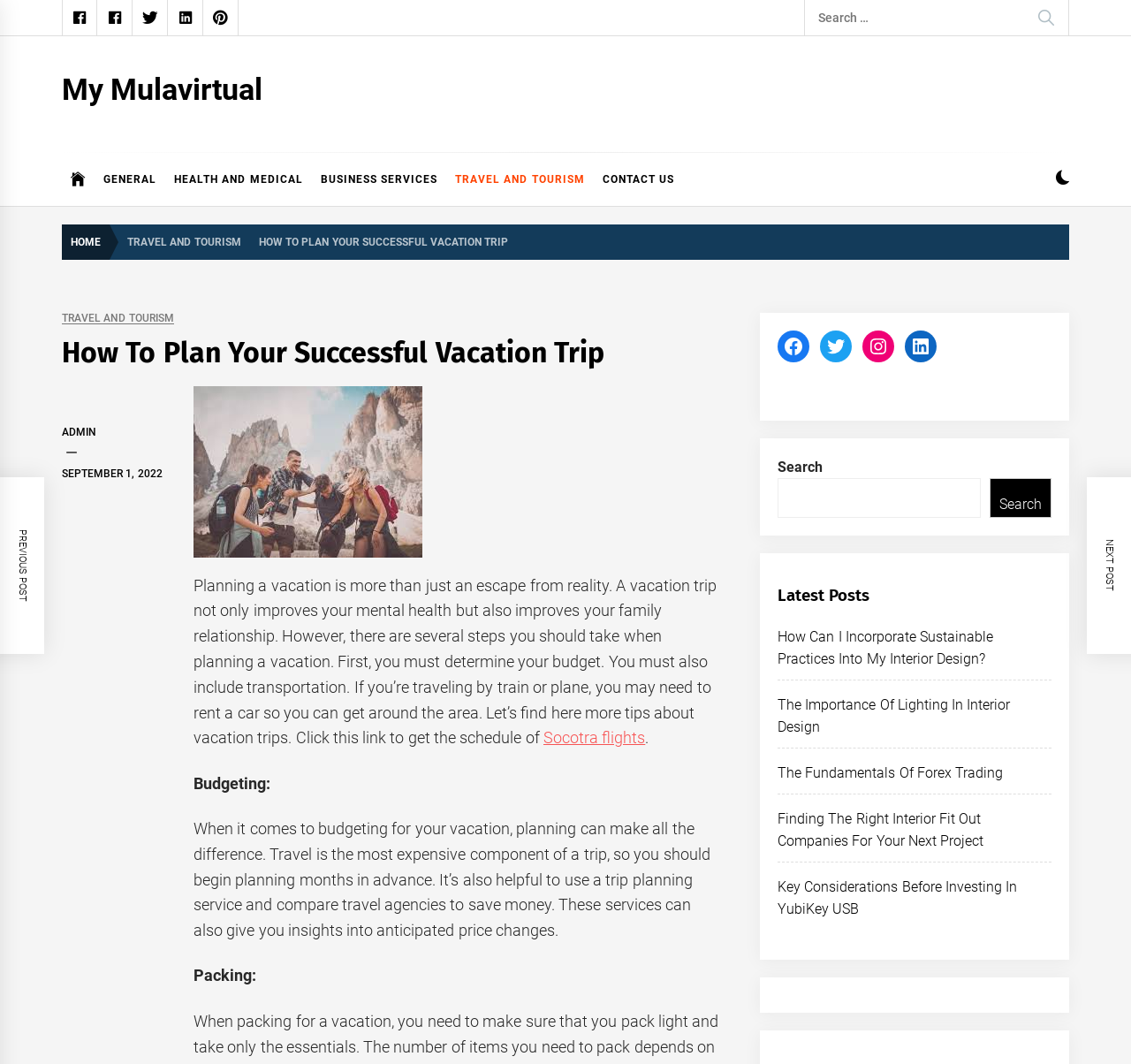Respond to the question below with a single word or phrase: What social media platforms are linked on the webpage?

Facebook, Twitter, Instagram, LinkedIn